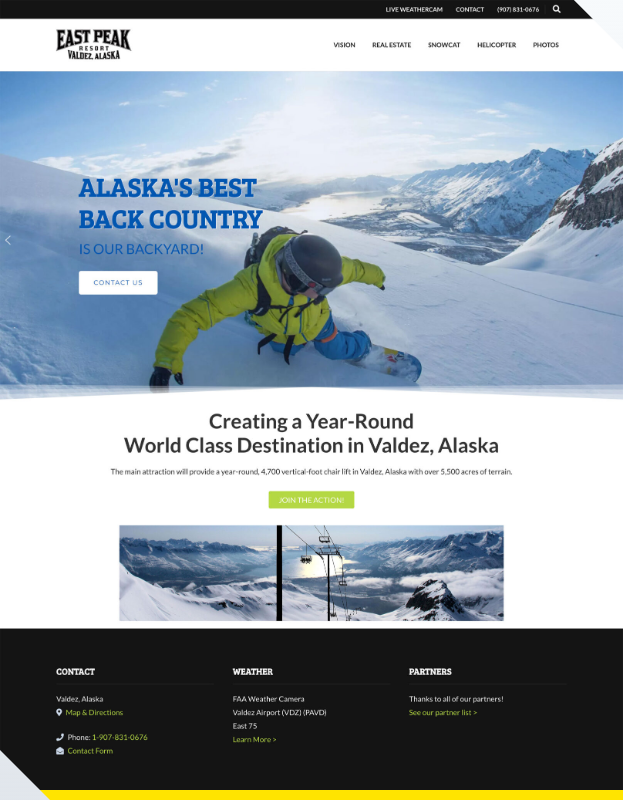How many acres of terrain are available for skiing and snowboarding?
Using the image, provide a concise answer in one word or a short phrase.

5,500